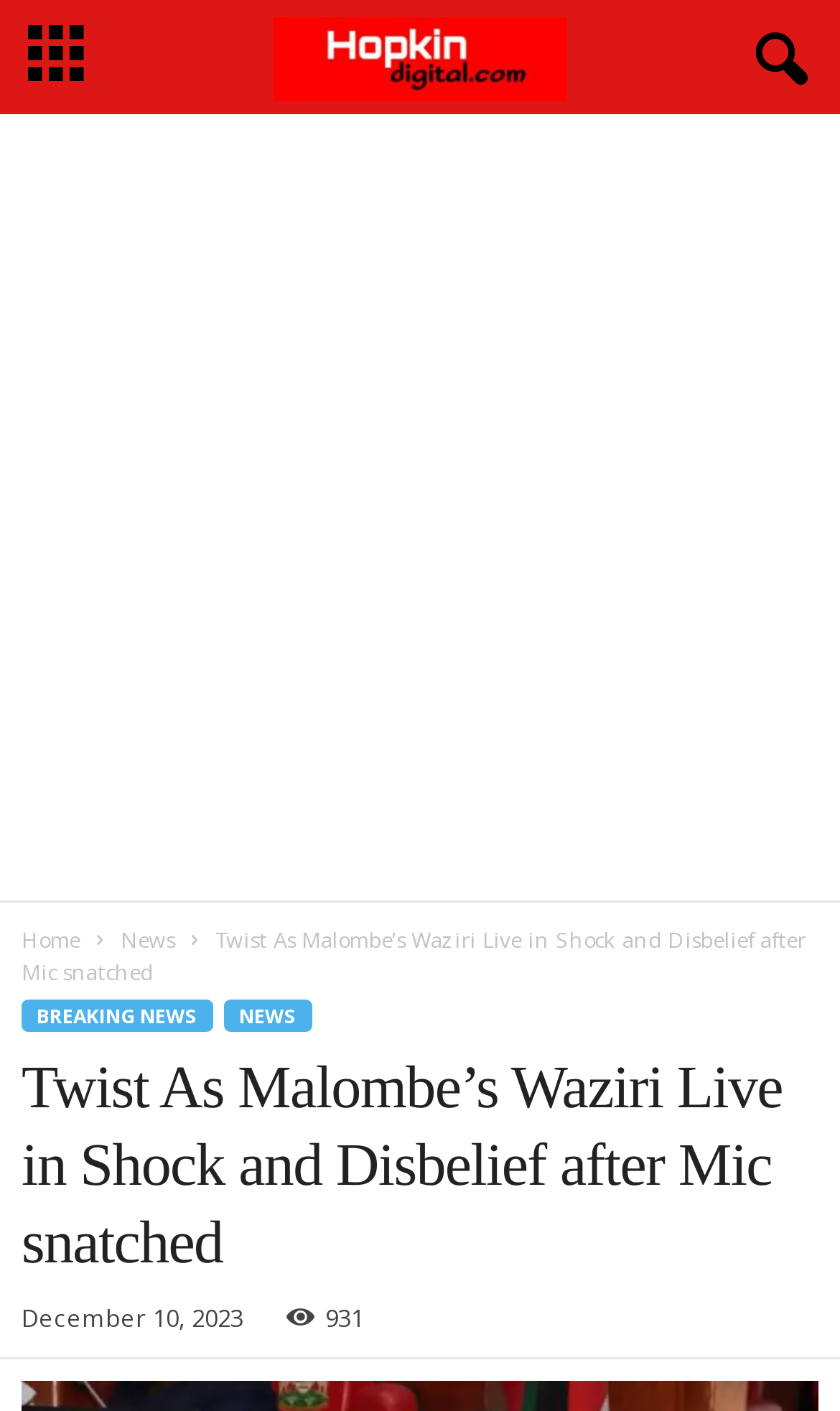Please answer the following question as detailed as possible based on the image: 
What is the date of the article?

I found the date of the article by looking at the time element below the heading, which says 'December 10, 2023'.